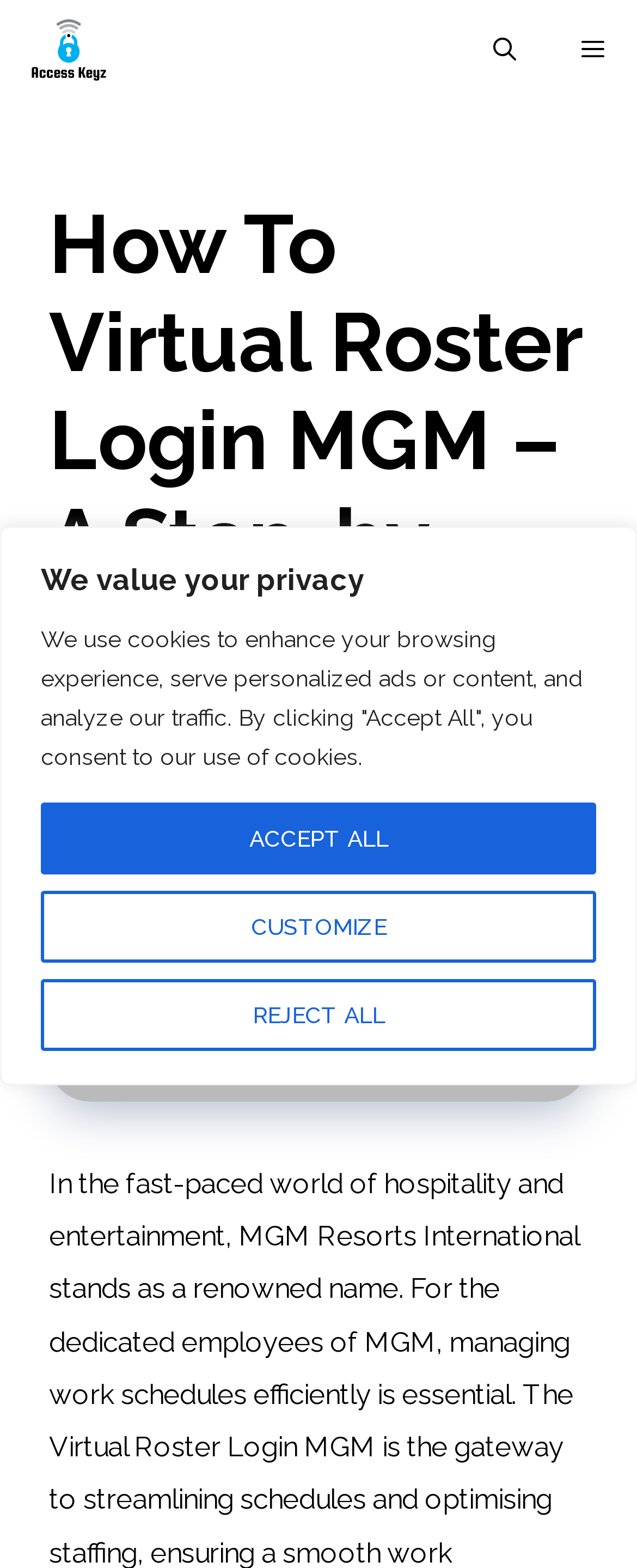Summarize the webpage with a detailed and informative caption.

The webpage is a guide on how to virtually roster login to MGM, with a focus on streamlining schedules and optimizing staffing. At the top of the page, there is a privacy notice that spans the entire width, informing users about the use of cookies and providing options to customize, reject, or accept all cookies. Below this notice, there are three buttons aligned horizontally, labeled "Customize", "Reject All", and "Accept All".

On the top-left corner, there is a link to "Access Keyz" accompanied by a small image. Next to it, on the top-right corner, there is a "MENU" button that, when expanded, controls the mobile menu. Adjacent to the "MENU" button is a link to "Open Search Bar".

The main content of the page is divided into sections, with a heading that reads "How To Virtual Roster Login MGM – A Step-by-Step Guide". Below the heading, there is a timestamp indicating the publication date, "11 November 2023". The main content area also features an image related to the guide.